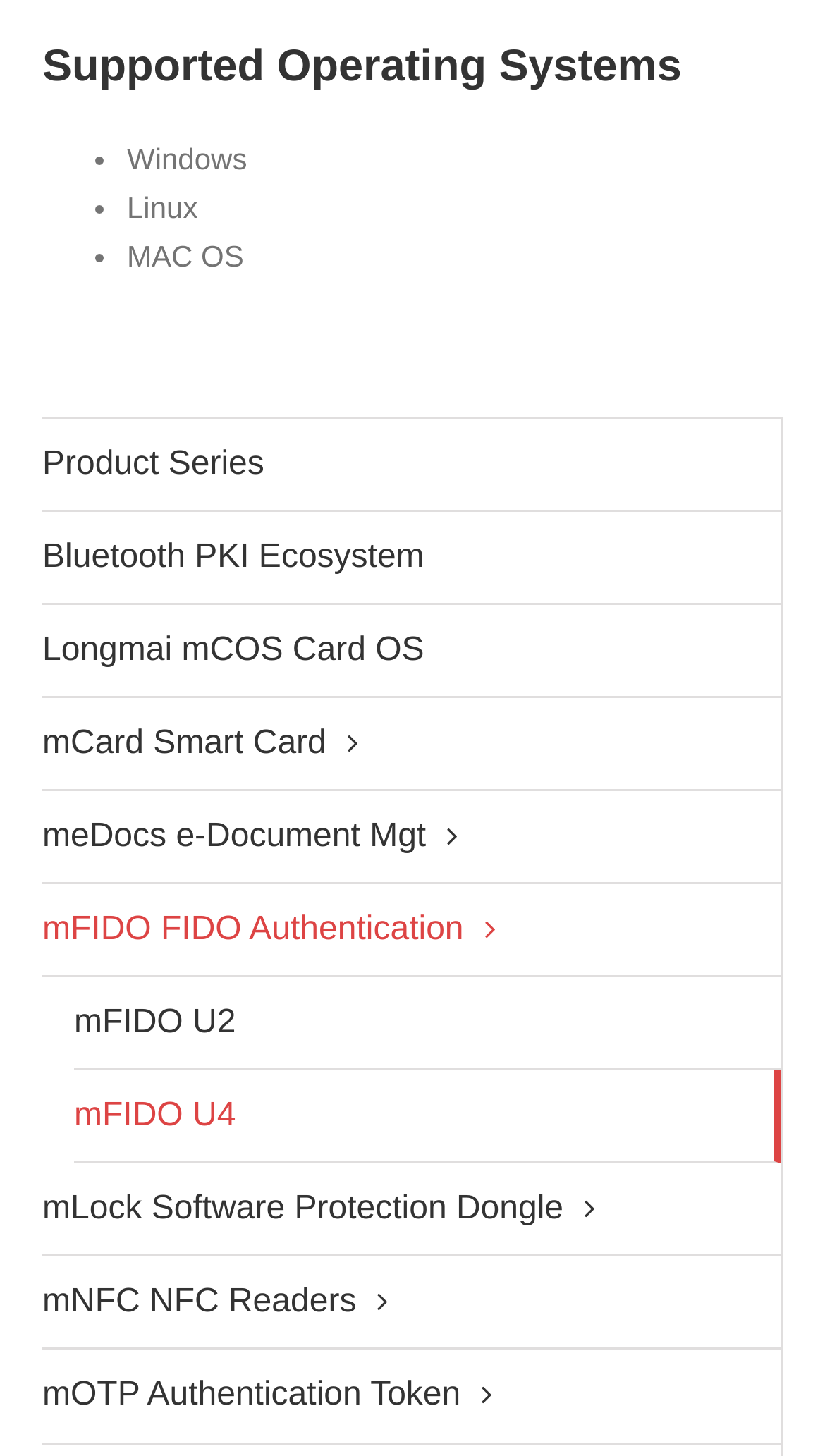How many links have a popup menu?
Your answer should be a single word or phrase derived from the screenshot.

5